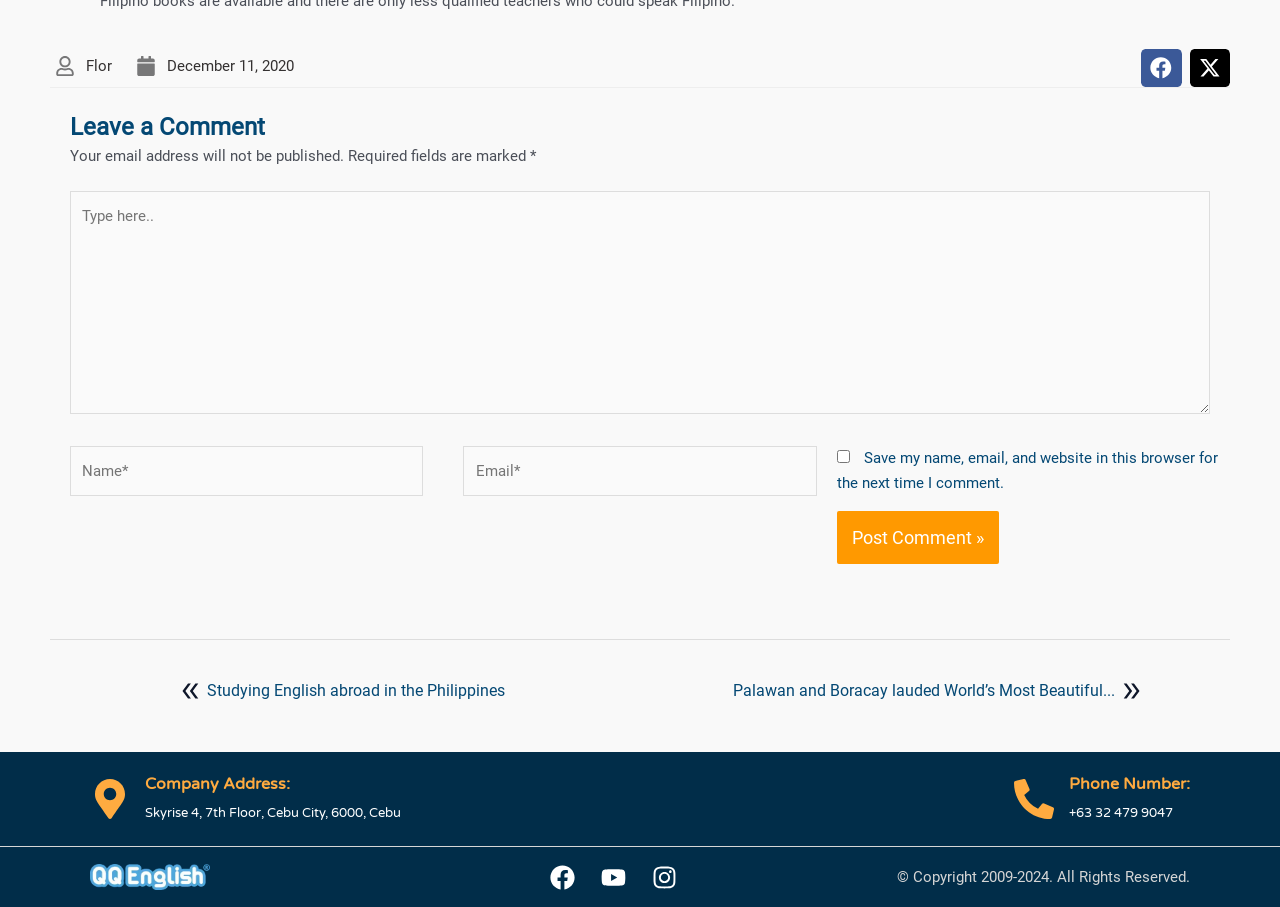Please identify the bounding box coordinates of the area I need to click to accomplish the following instruction: "Type here".

[0.055, 0.211, 0.945, 0.456]